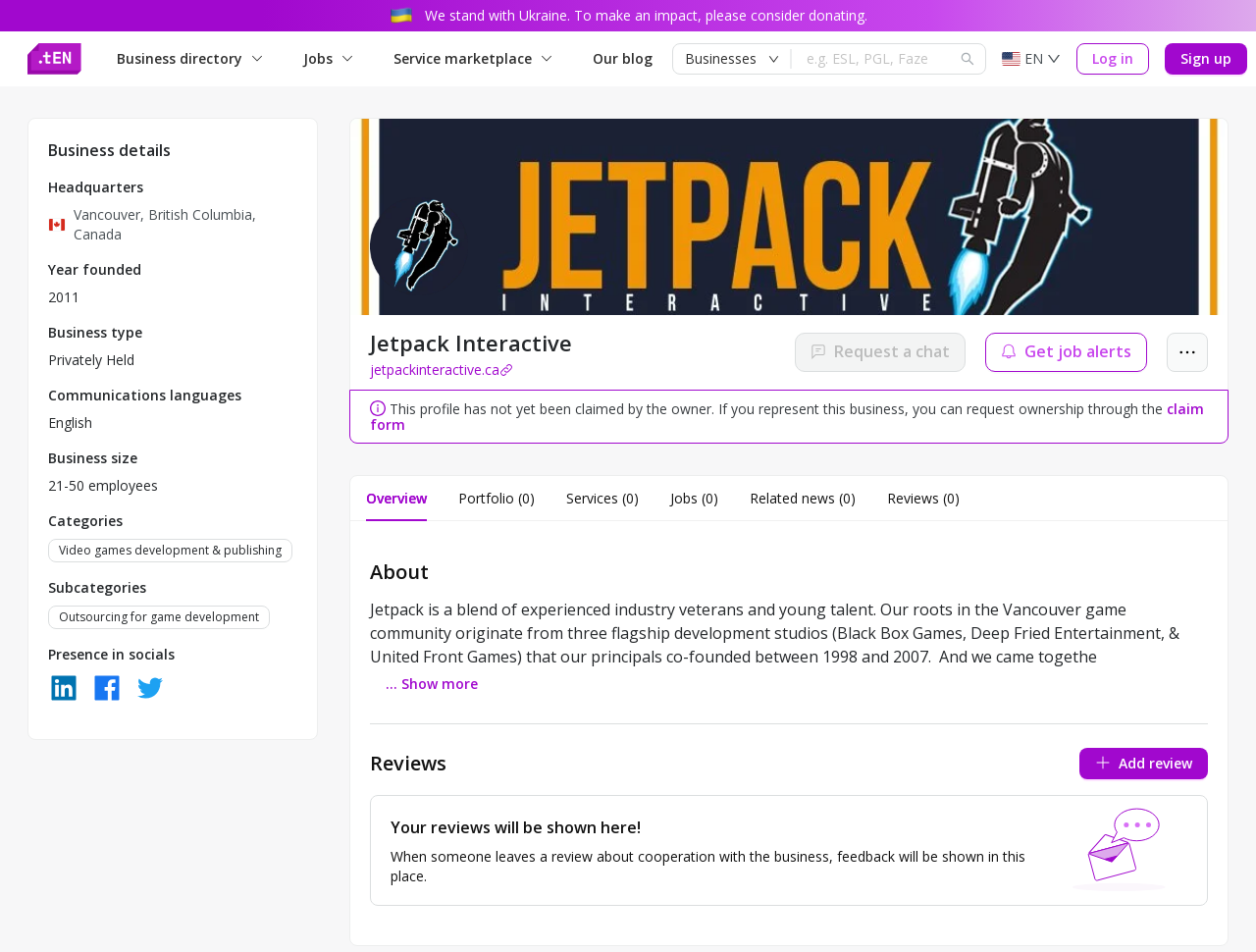With reference to the screenshot, provide a detailed response to the question below:
How many reviews are there for Jetpack Interactive?

I found the answer by looking at the 'Reviews' section, which says 'Your reviews will be shown here!' and does not list any reviews, indicating that there are no reviews.